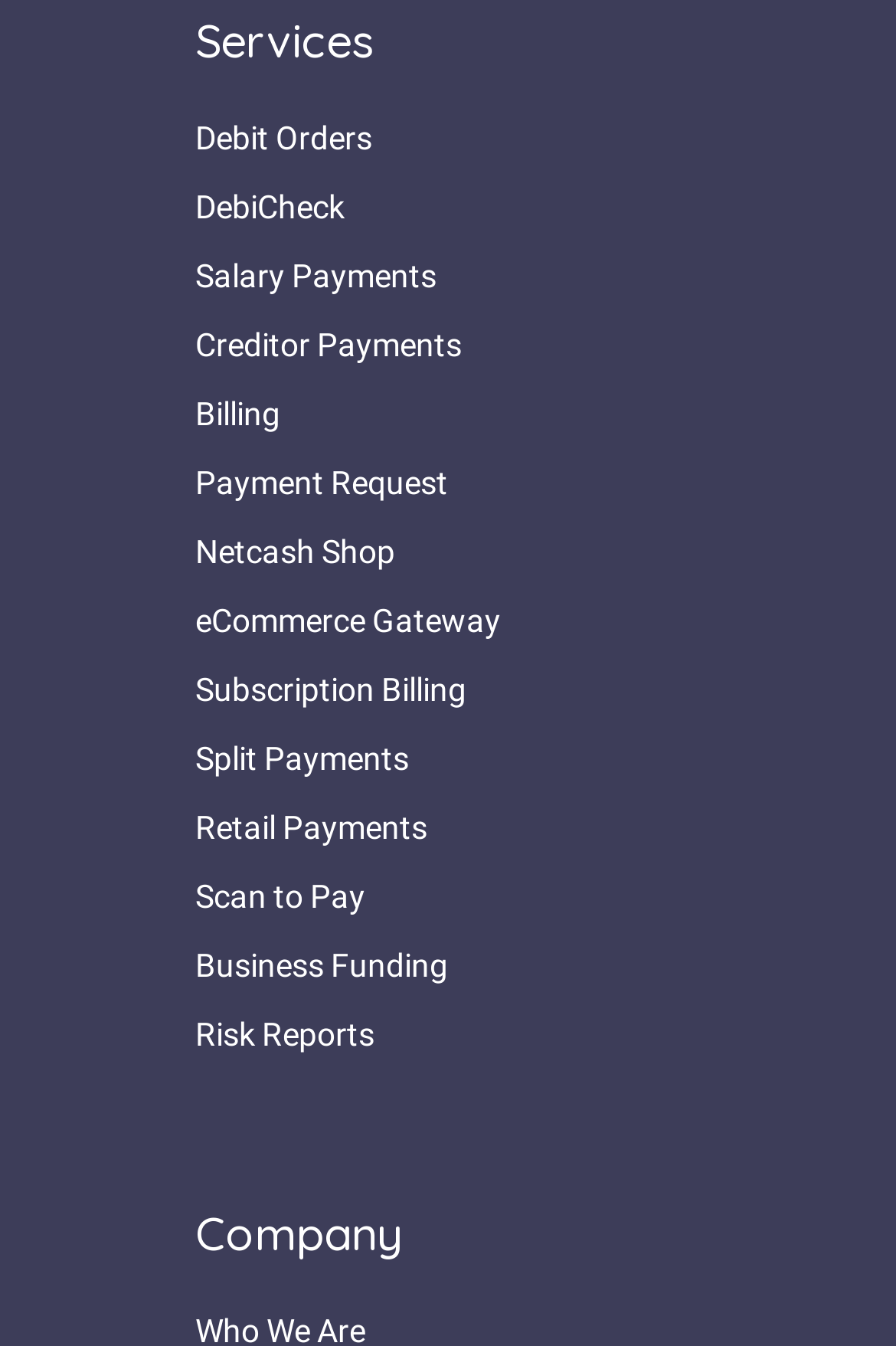Using the information in the image, give a detailed answer to the following question: Is there a 'Company' section on the webpage?

I observed the webpage structure and found that there is a section titled 'Company'.